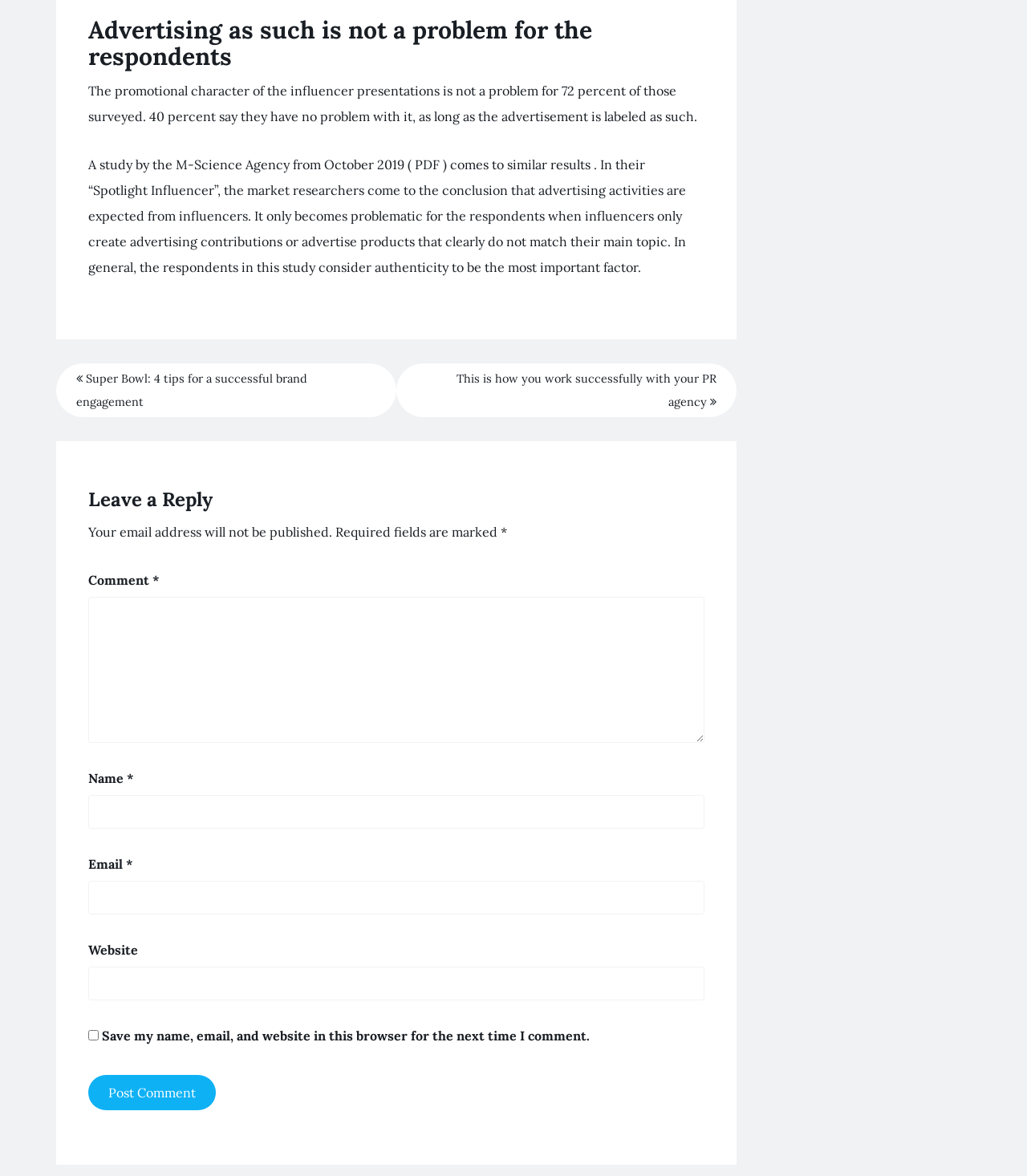Locate the UI element described by Info By State in the provided webpage screenshot. Return the bounding box coordinates in the format (top-left x, top-left y, bottom-right x, bottom-right y), ensuring all values are between 0 and 1.

None